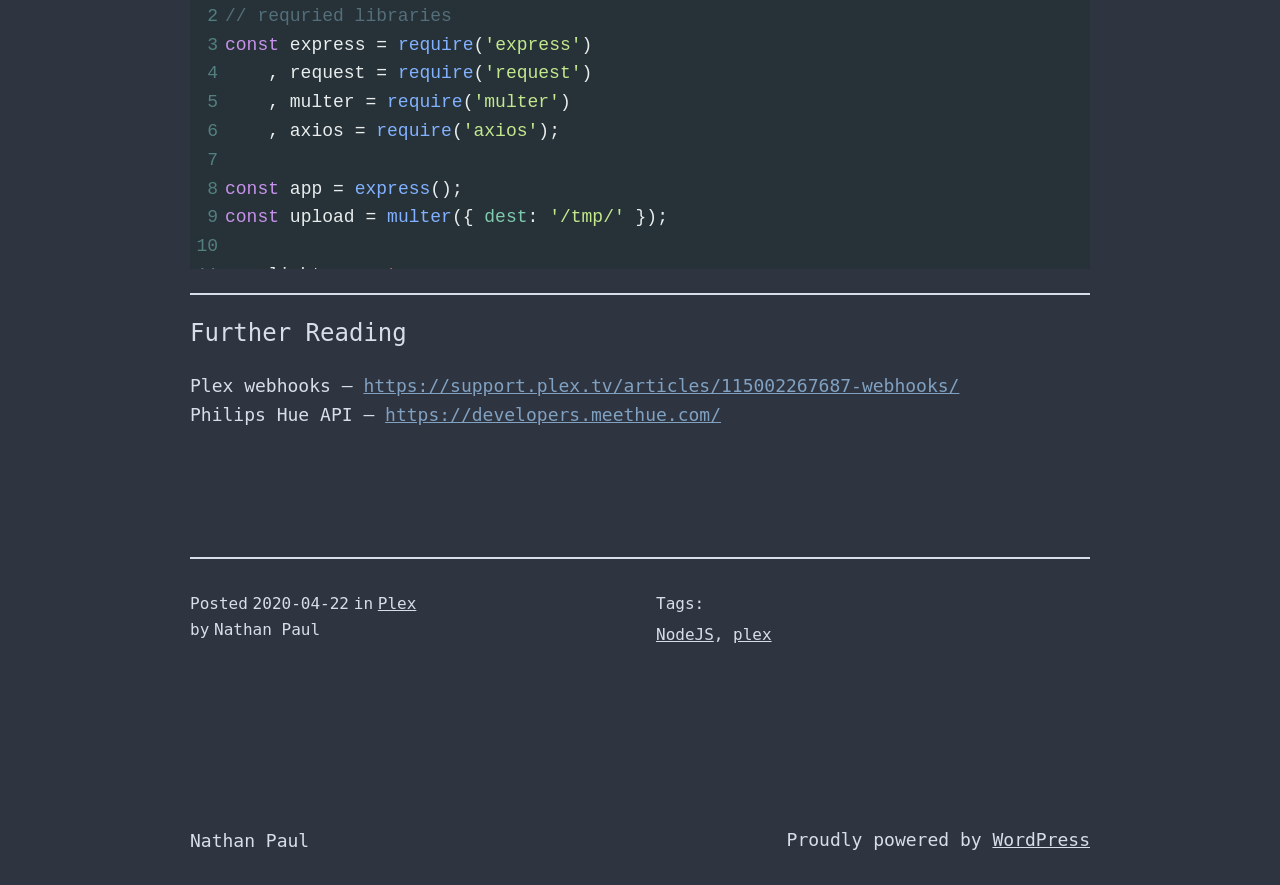Please identify the bounding box coordinates of the region to click in order to complete the given instruction: "define a function". The coordinates should be four float numbers between 0 and 1, i.e., [left, top, right, bottom].

[0.176, 0.527, 0.243, 0.55]